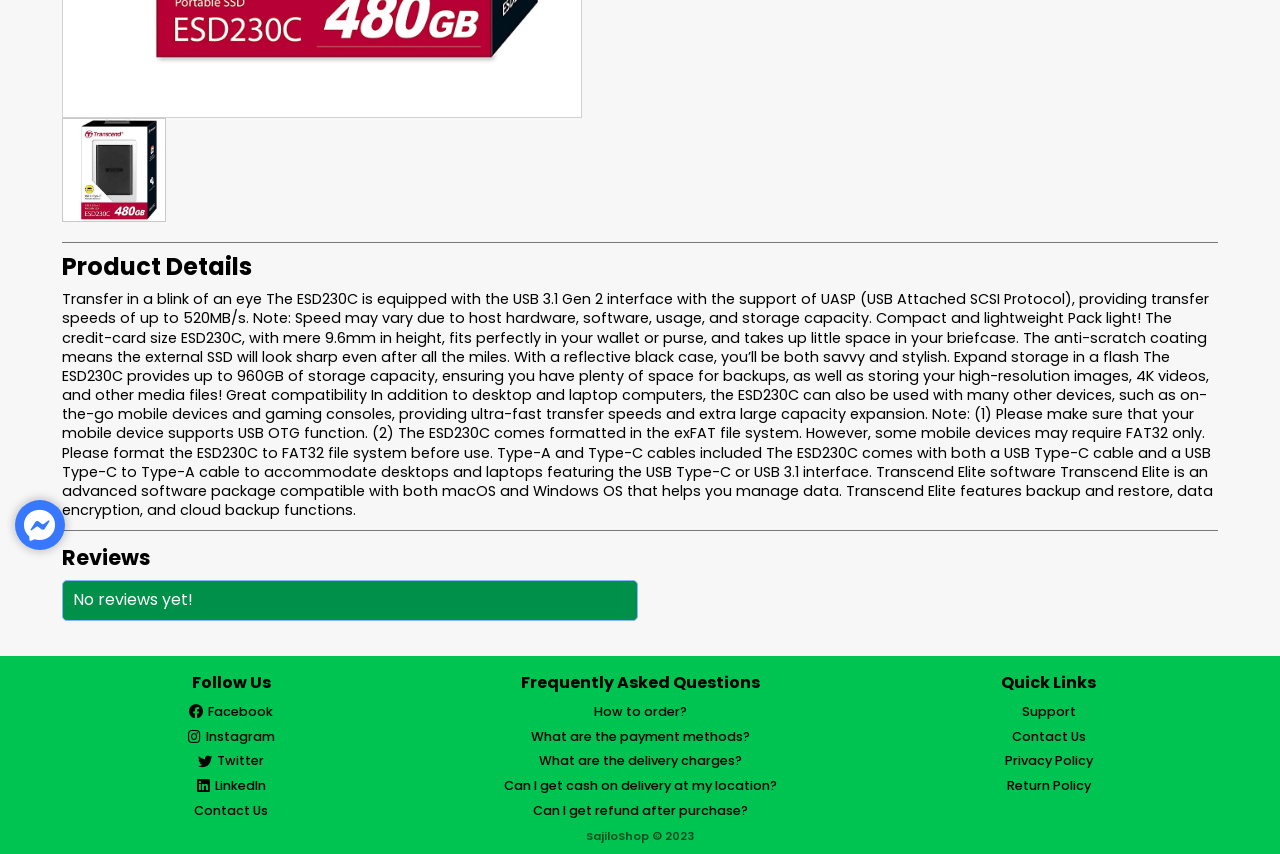Locate the bounding box of the UI element described by: "Instagram" in the given webpage screenshot.

[0.161, 0.849, 0.215, 0.878]